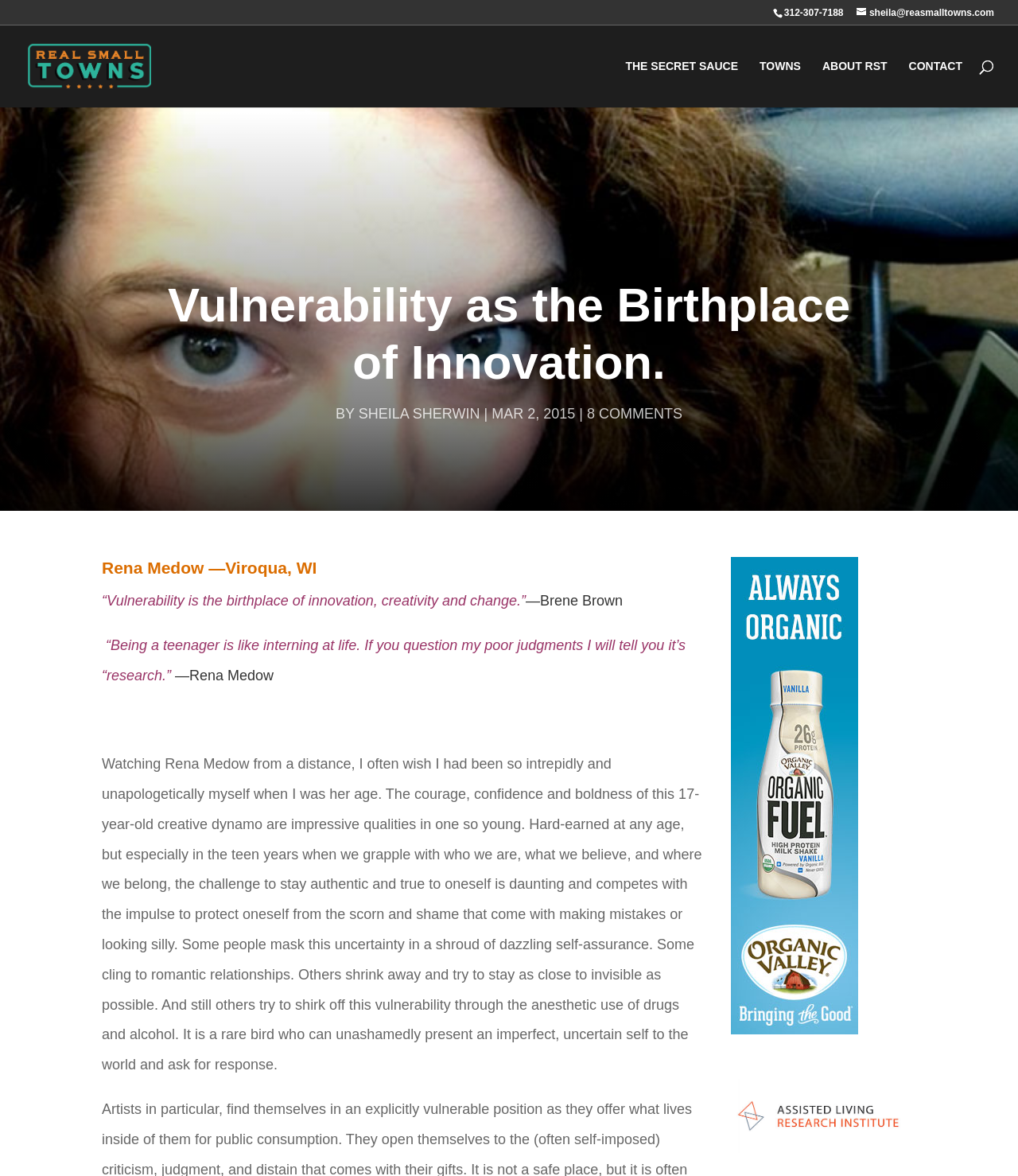Use a single word or phrase to answer the question:
What is the quote mentioned in the article?

“Vulnerability is the birthplace of innovation, creativity and change.”